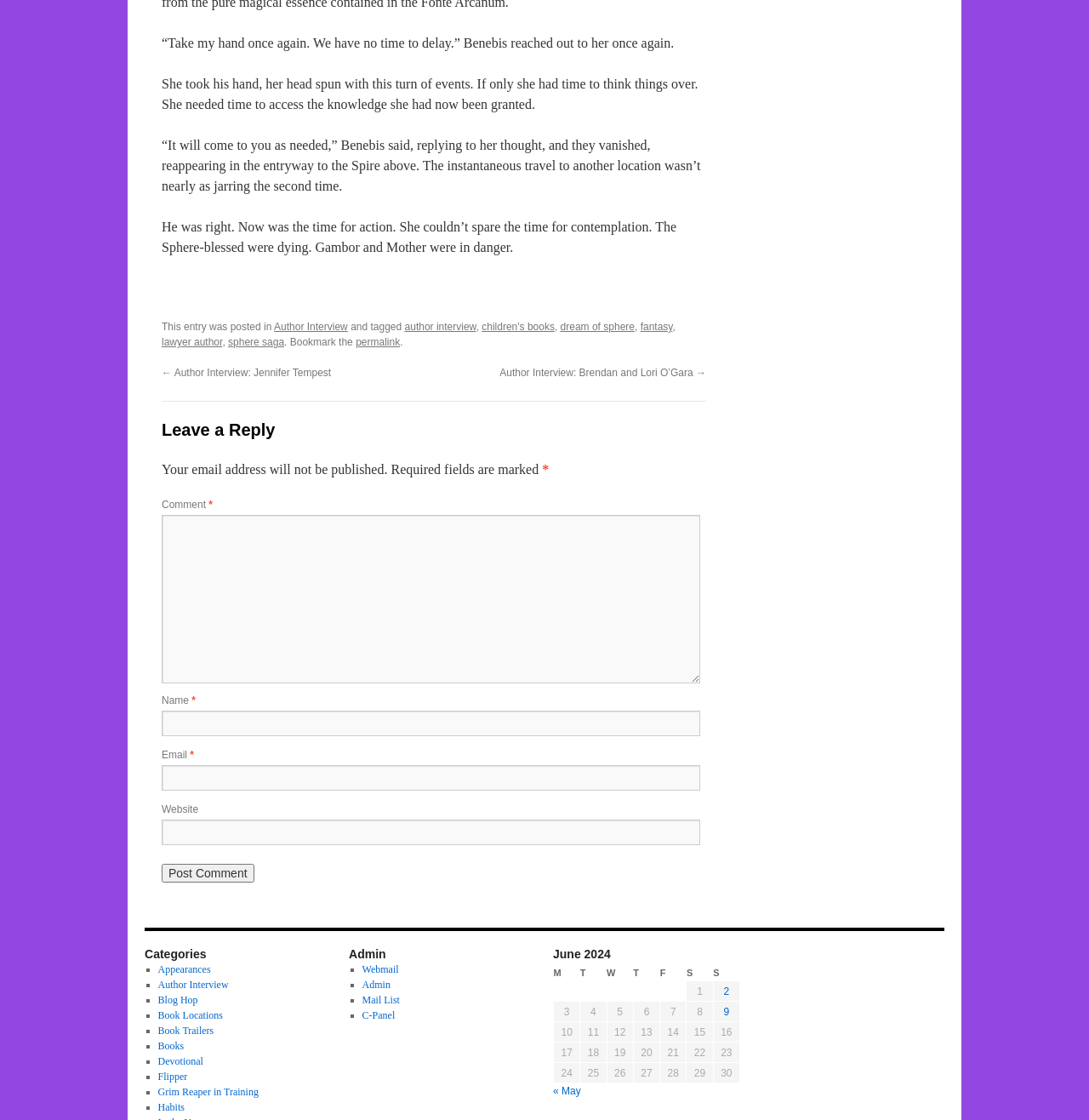Please identify the bounding box coordinates of the area I need to click to accomplish the following instruction: "Check the permalink".

[0.327, 0.3, 0.367, 0.311]